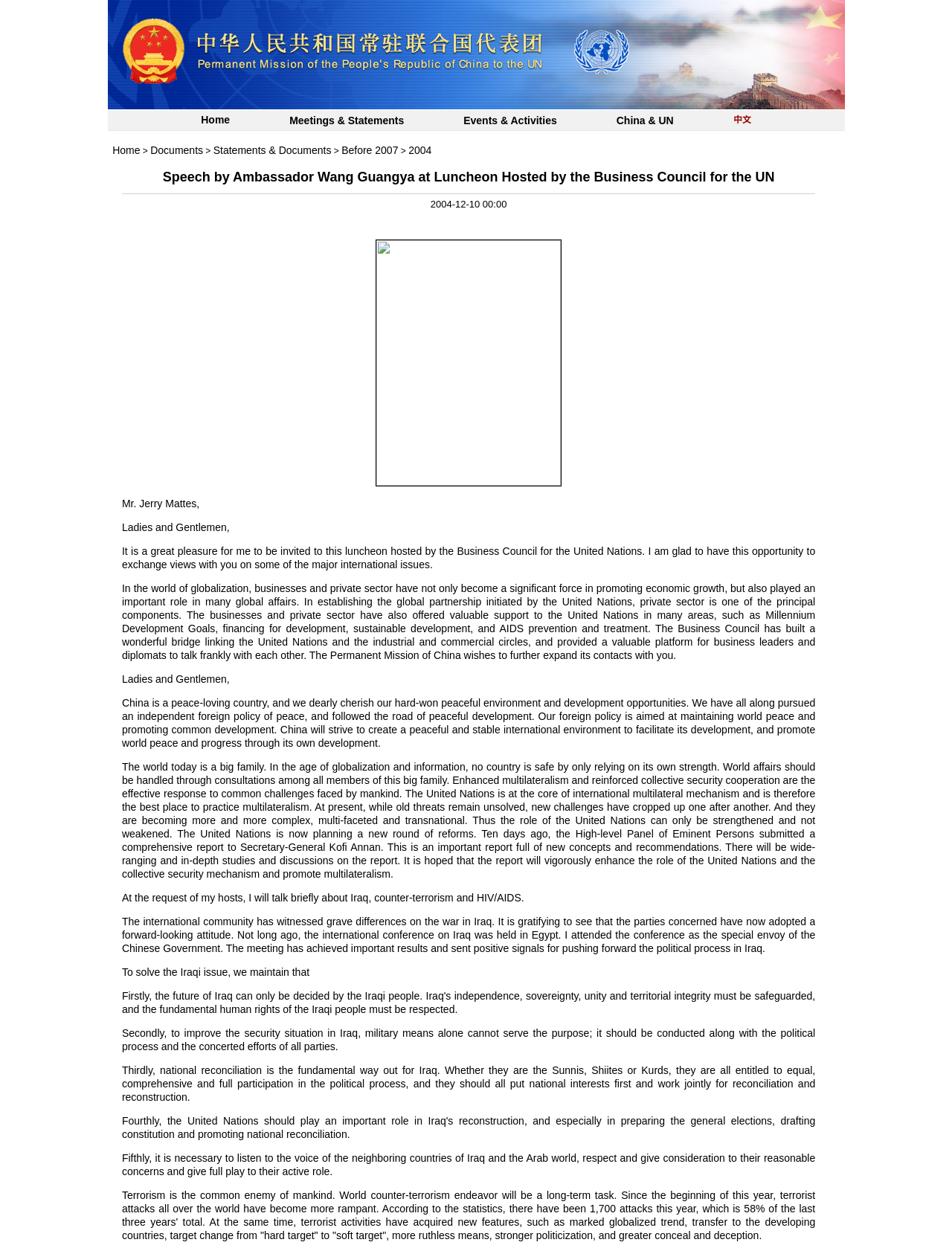Use a single word or phrase to answer the following:
How many links are in the top navigation bar?

7